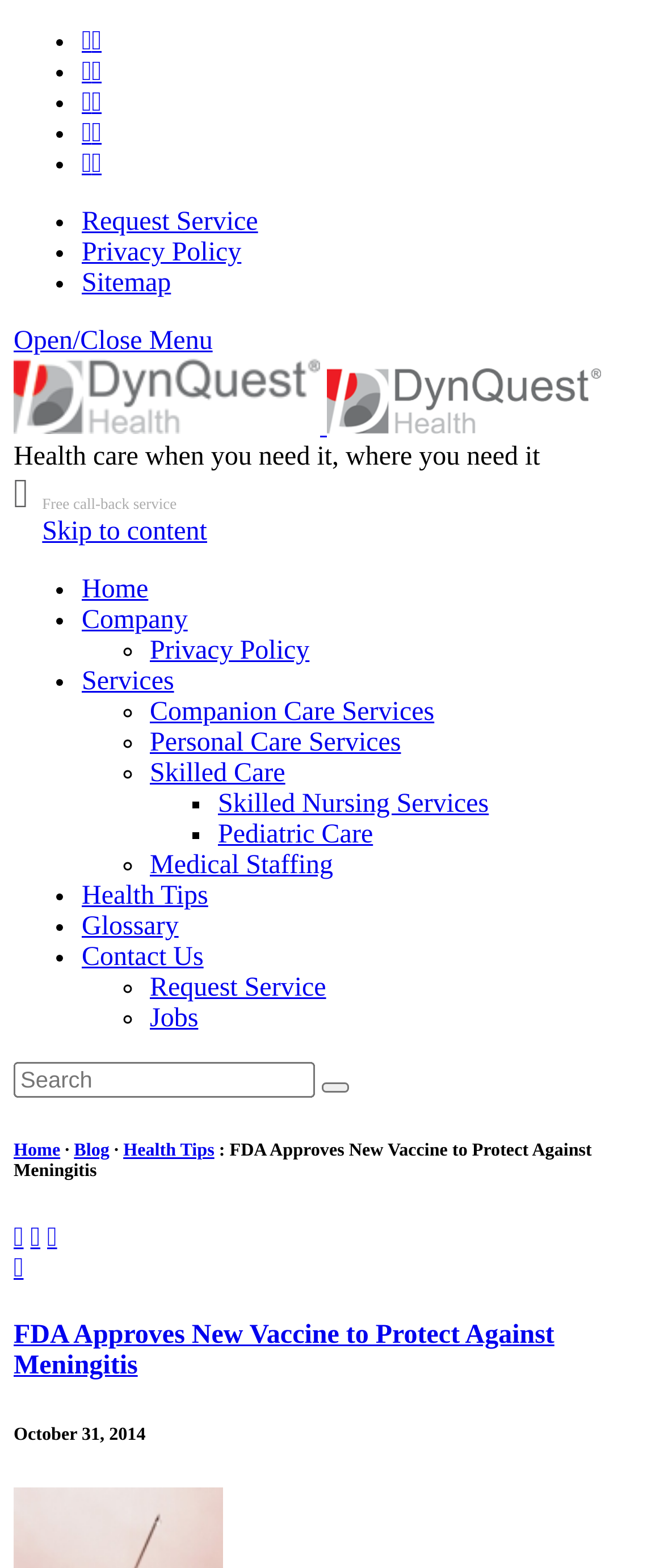Answer this question in one word or a short phrase: What is the topic of the current blog post?

FDA Approves New Vaccine to Protect Against Meningitis